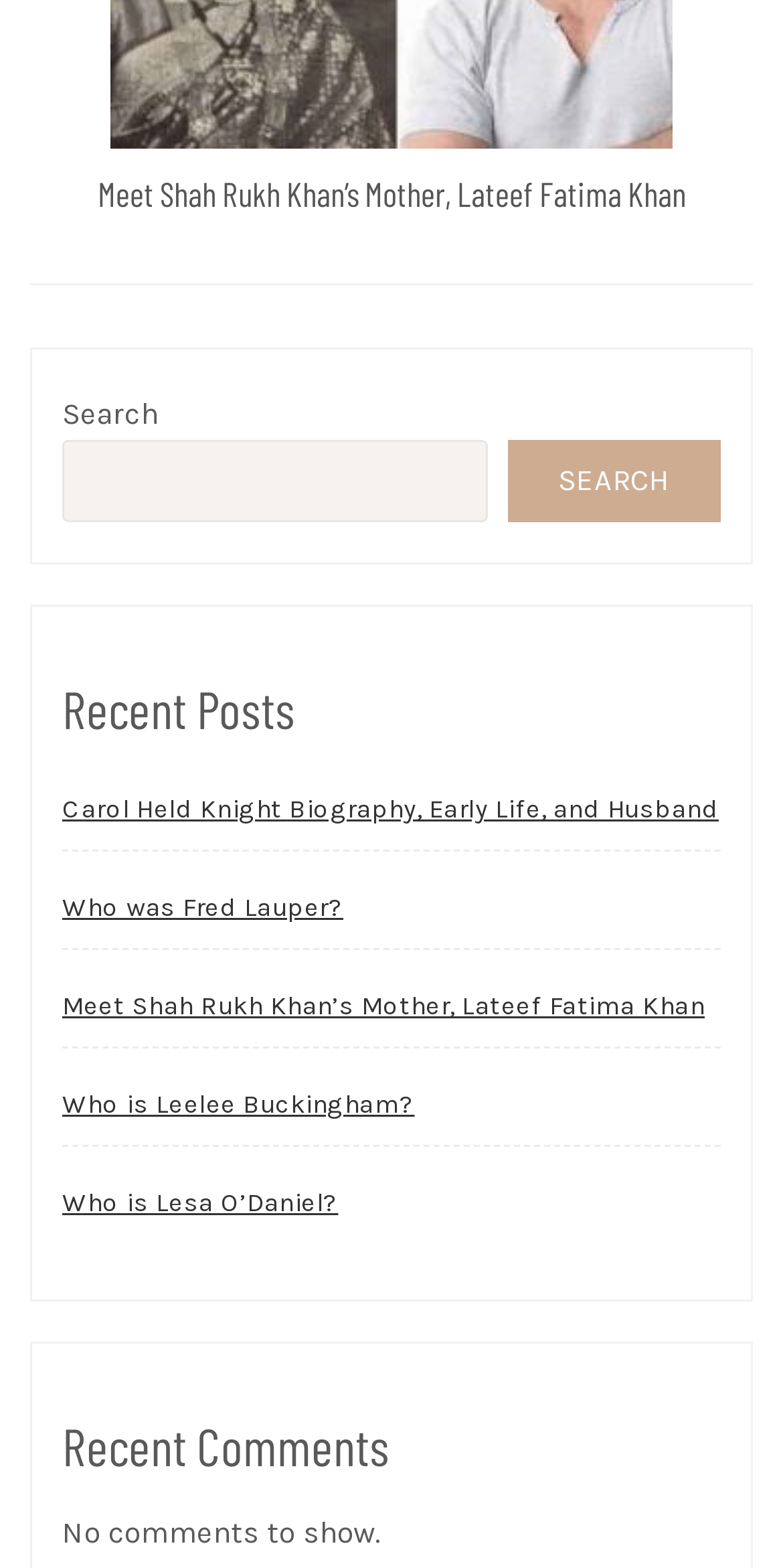How many elements are in the search bar?
Based on the screenshot, provide your answer in one word or phrase.

3